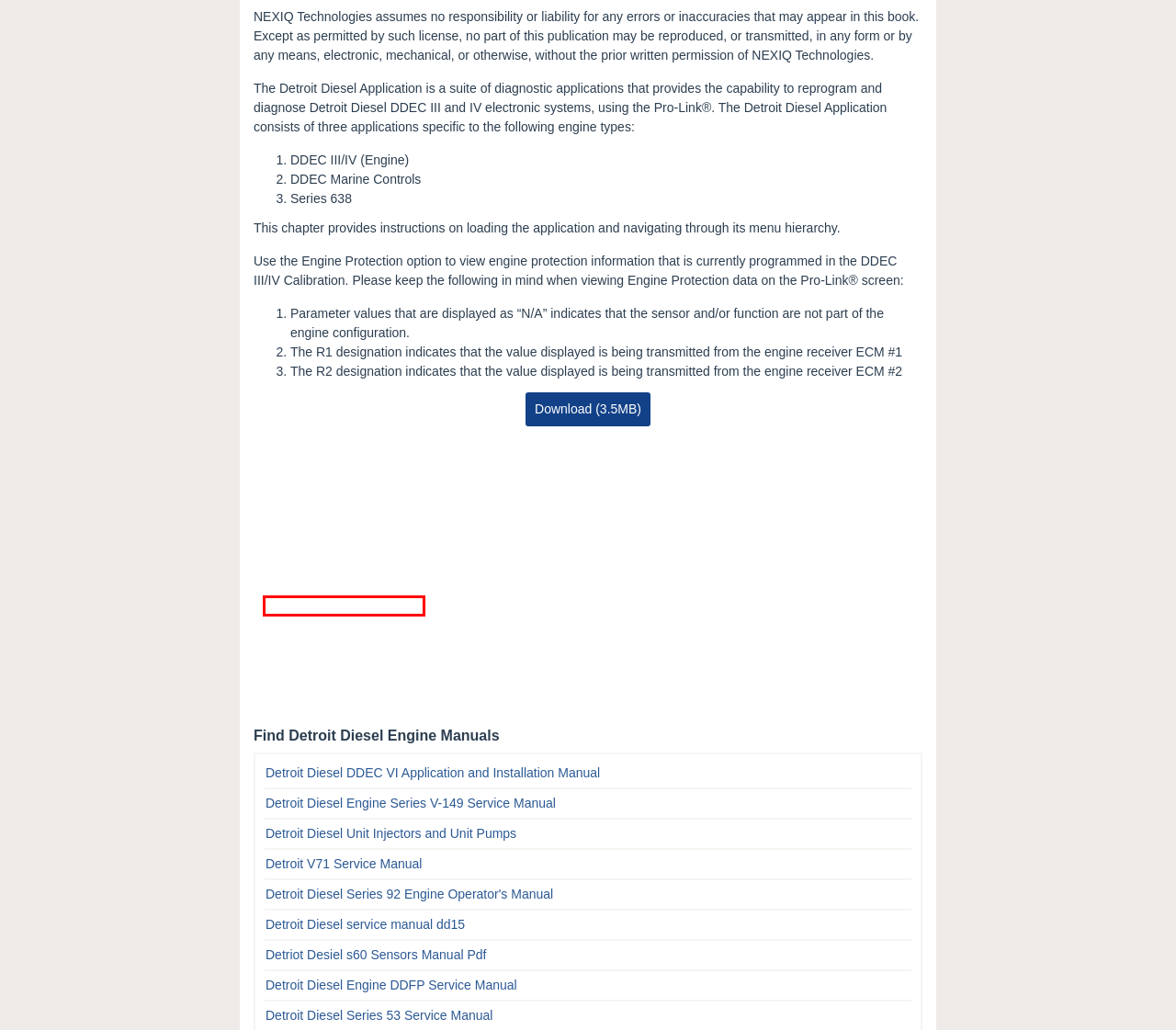Consider the screenshot of a webpage with a red bounding box and select the webpage description that best describes the new page that appears after clicking the element inside the red box. Here are the candidates:
A. Detroit Diesel Series 60 DDEC VI Troubleshooting
B. Detroit Diesel Engine MBE4000 service Manual
C. Detroit Diesel DD13-DD15 Application and Installation Manual
D. Detroit V71 Service Manual
E. Detroit Diesel Unit Injectors and Unit Pumps
F. Detroit Diesel DD13-DD15 Installation Manual
G. Detroit Diesel Engine DDFP Service Manual
H. Detroit Diesel Series 60 ECU Manual

D